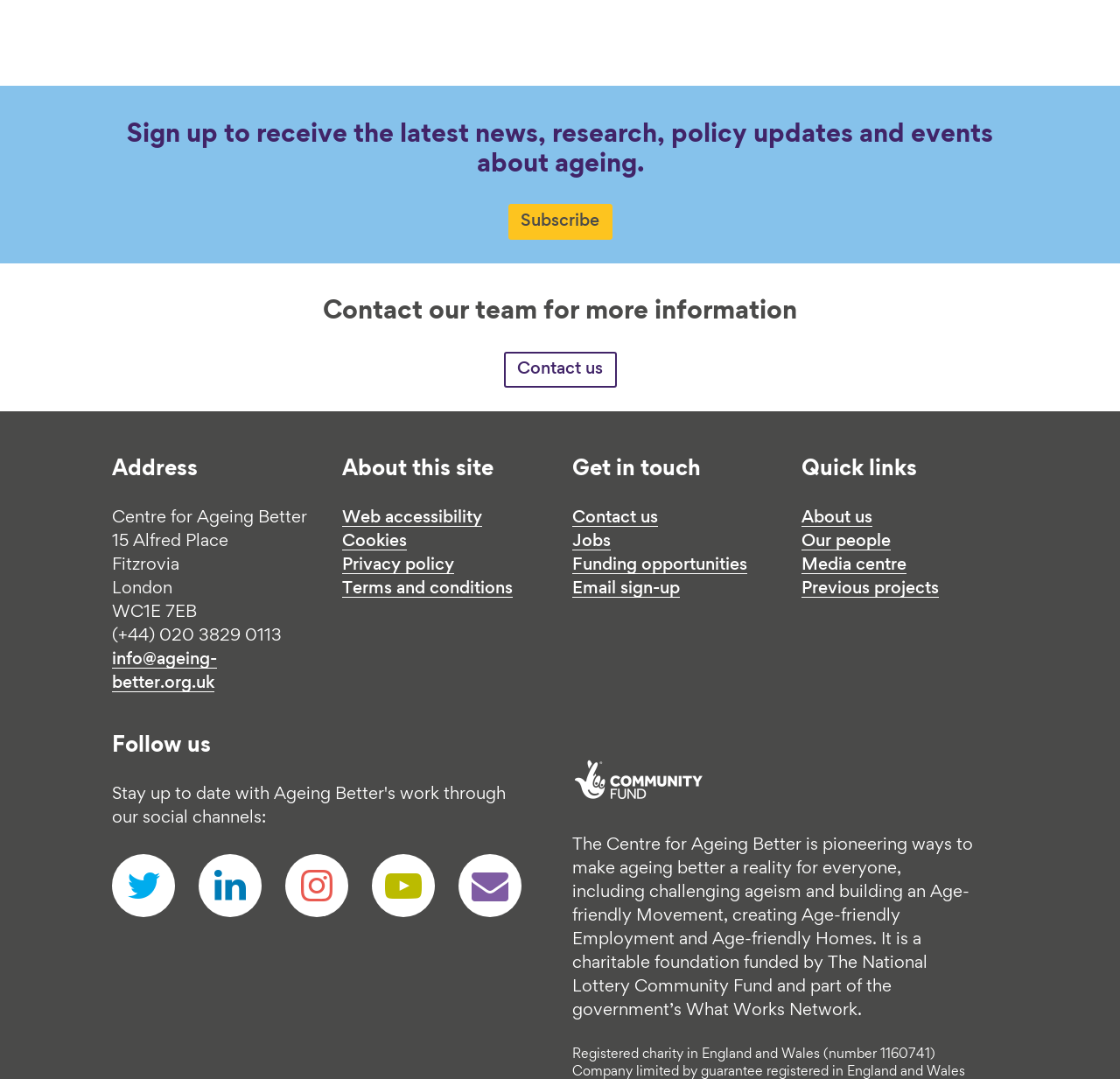Please identify the coordinates of the bounding box for the clickable region that will accomplish this instruction: "Subscribe to receive the latest news".

[0.454, 0.189, 0.546, 0.222]